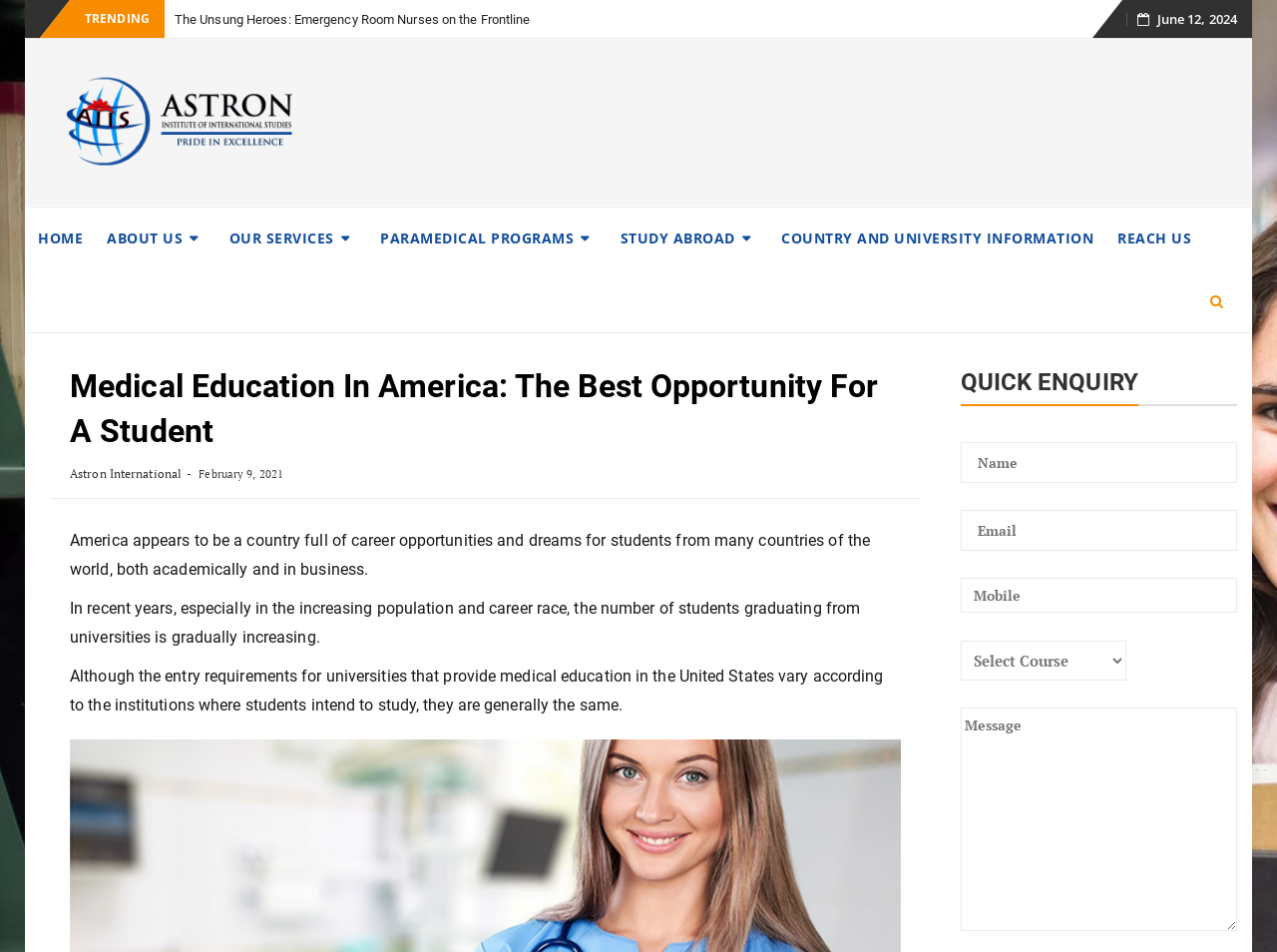Identify the bounding box coordinates of the clickable region necessary to fulfill the following instruction: "Click the 'HOME' link". The bounding box coordinates should be four float numbers between 0 and 1, i.e., [left, top, right, bottom].

[0.011, 0.218, 0.084, 0.283]